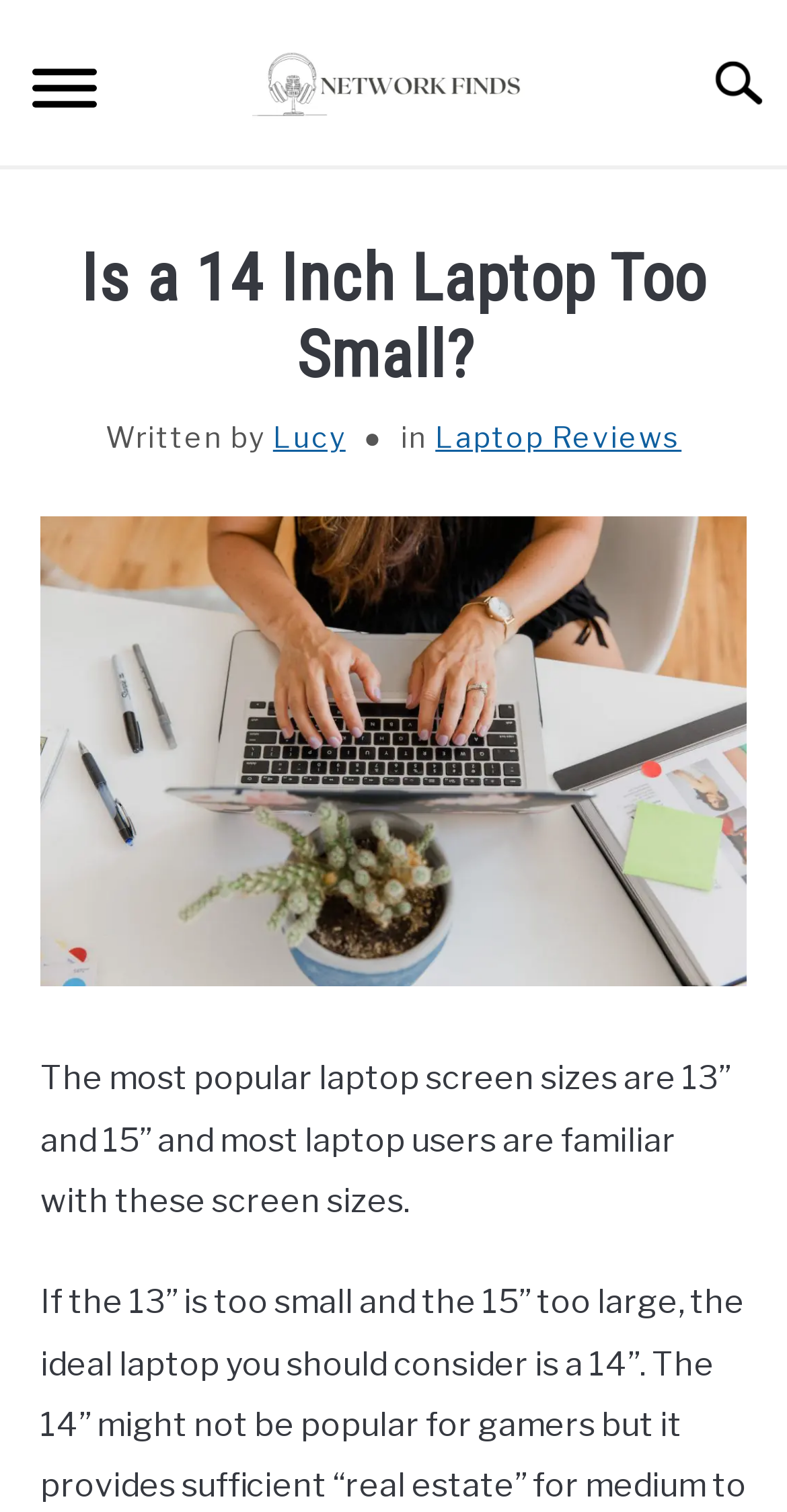Produce an elaborate caption capturing the essence of the webpage.

The webpage is about discussing whether a 14-inch laptop is too small. At the top left corner, there is a menu button labeled "Menu". Next to it, there is an unidentified link. Below these elements, there is a horizontal navigation menu with six links: "HOME", "LAPTOP REVIEWS", "ROUTER & MODEMS", "WIFI EXTENDER", "COMPUTER ACCESSORIES", and "BLOG". 

The main content of the webpage is divided into two sections. The top section has a heading "Is a 14 Inch Laptop Too Small?" and is followed by the author's name, "Lucy", and the category "Laptop Reviews". Below this section, there is an image related to the topic. 

The second section starts with a paragraph of text, which discusses the popularity of 13-inch and 15-inch laptop screen sizes and how most users are familiar with these sizes. This text is positioned below the image and occupies most of the width of the webpage.